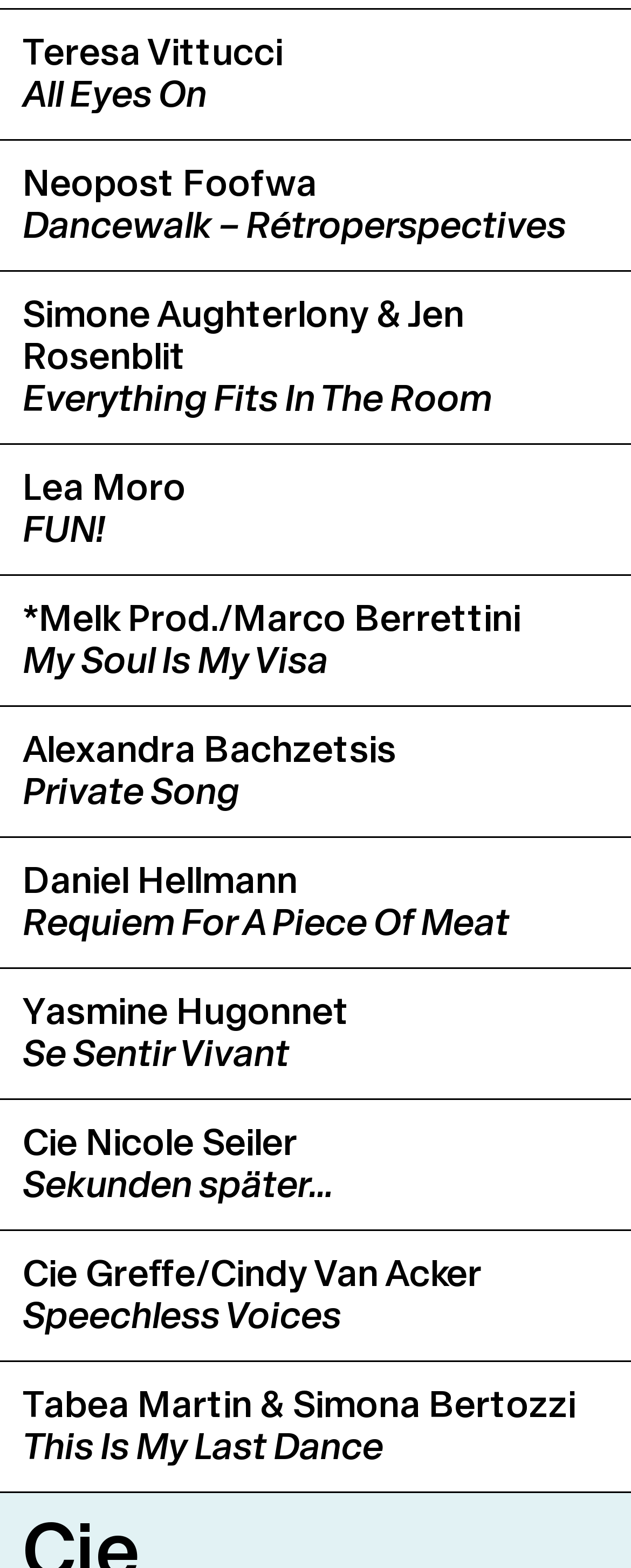Identify the bounding box coordinates of the element to click to follow this instruction: 'Click on 'Teresa Vittucci All Eyes On''. Ensure the coordinates are four float values between 0 and 1, provided as [left, top, right, bottom].

[0.0, 0.006, 1.0, 0.089]